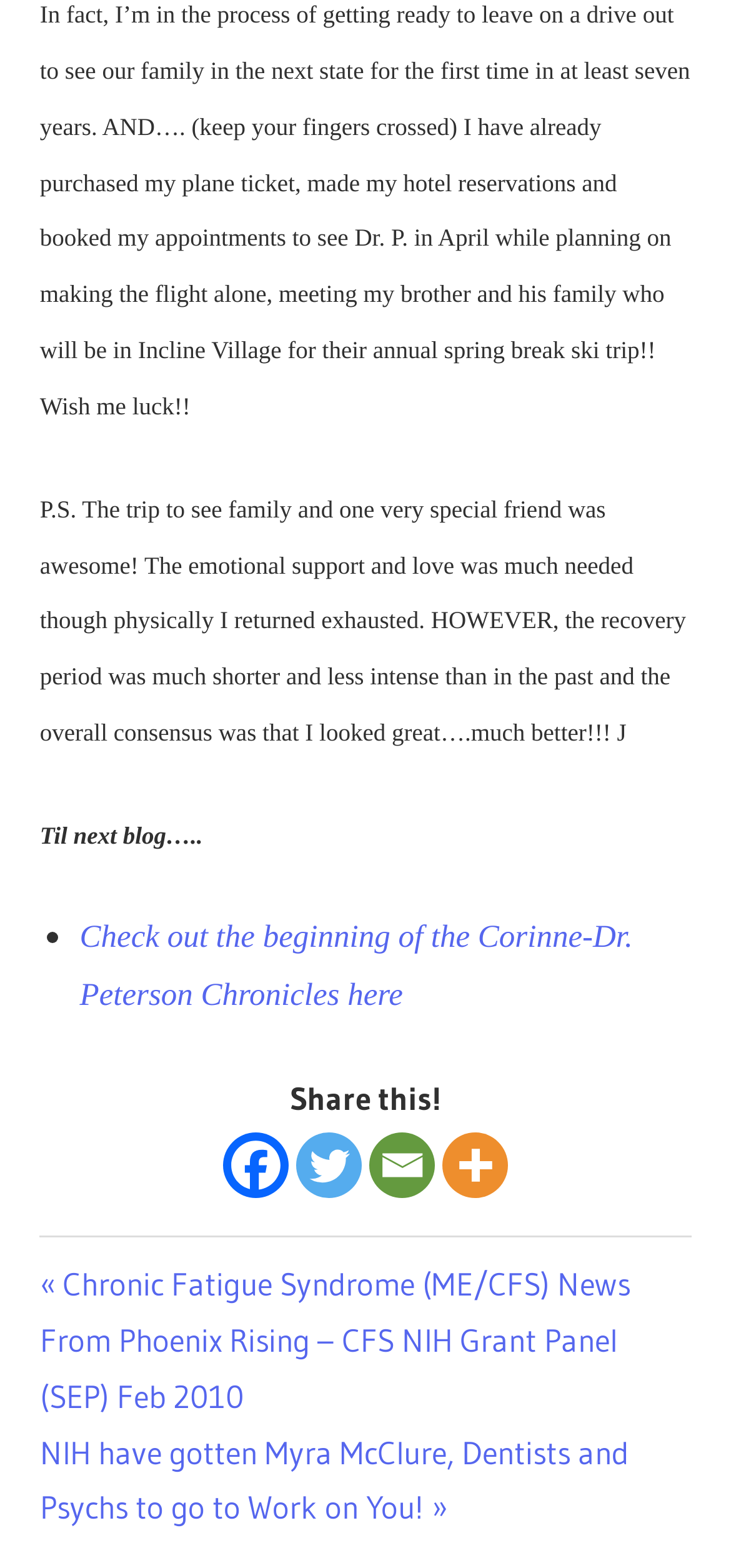What is the author's name?
Using the image as a reference, answer with just one word or a short phrase.

J